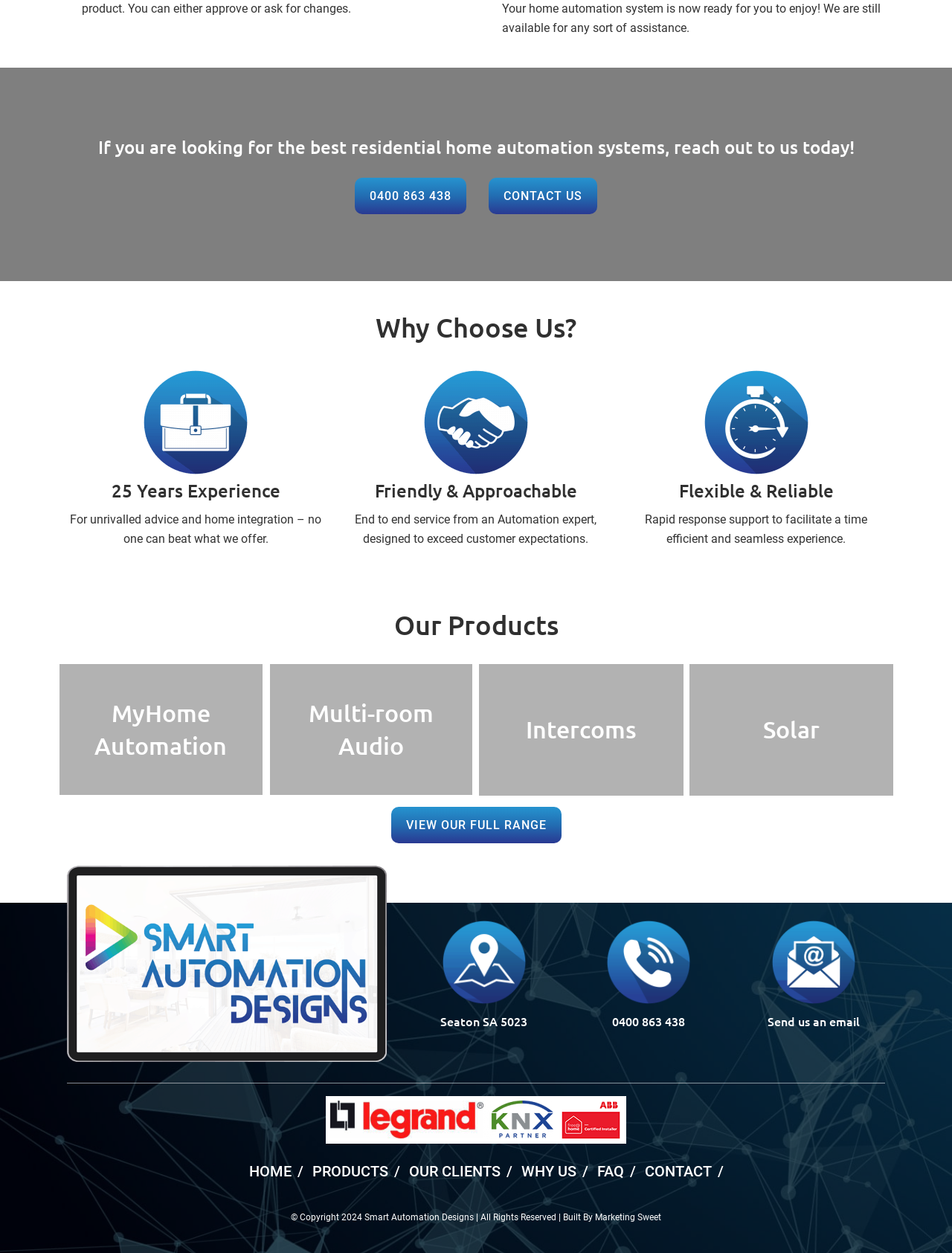Answer the following query concisely with a single word or phrase:
What are the four product categories listed on the webpage?

MyHome Automation, Multi-room Audio, Intercoms, Solar